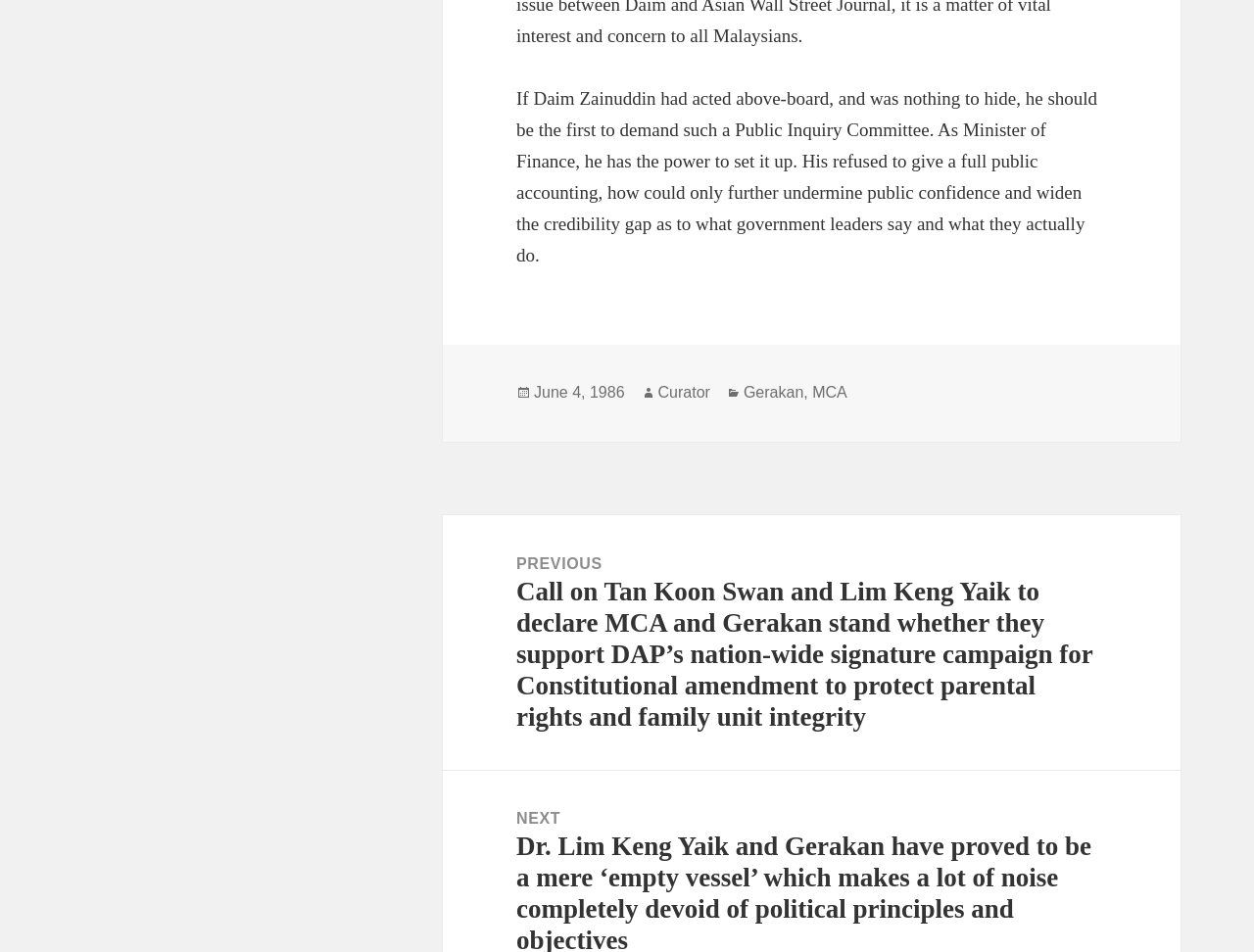Based on the visual content of the image, answer the question thoroughly: What is the main topic of the post?

I found the main topic of the post by reading the content of the post, which discusses Daim Zainuddin and his refusal to set up a Public Inquiry Committee.